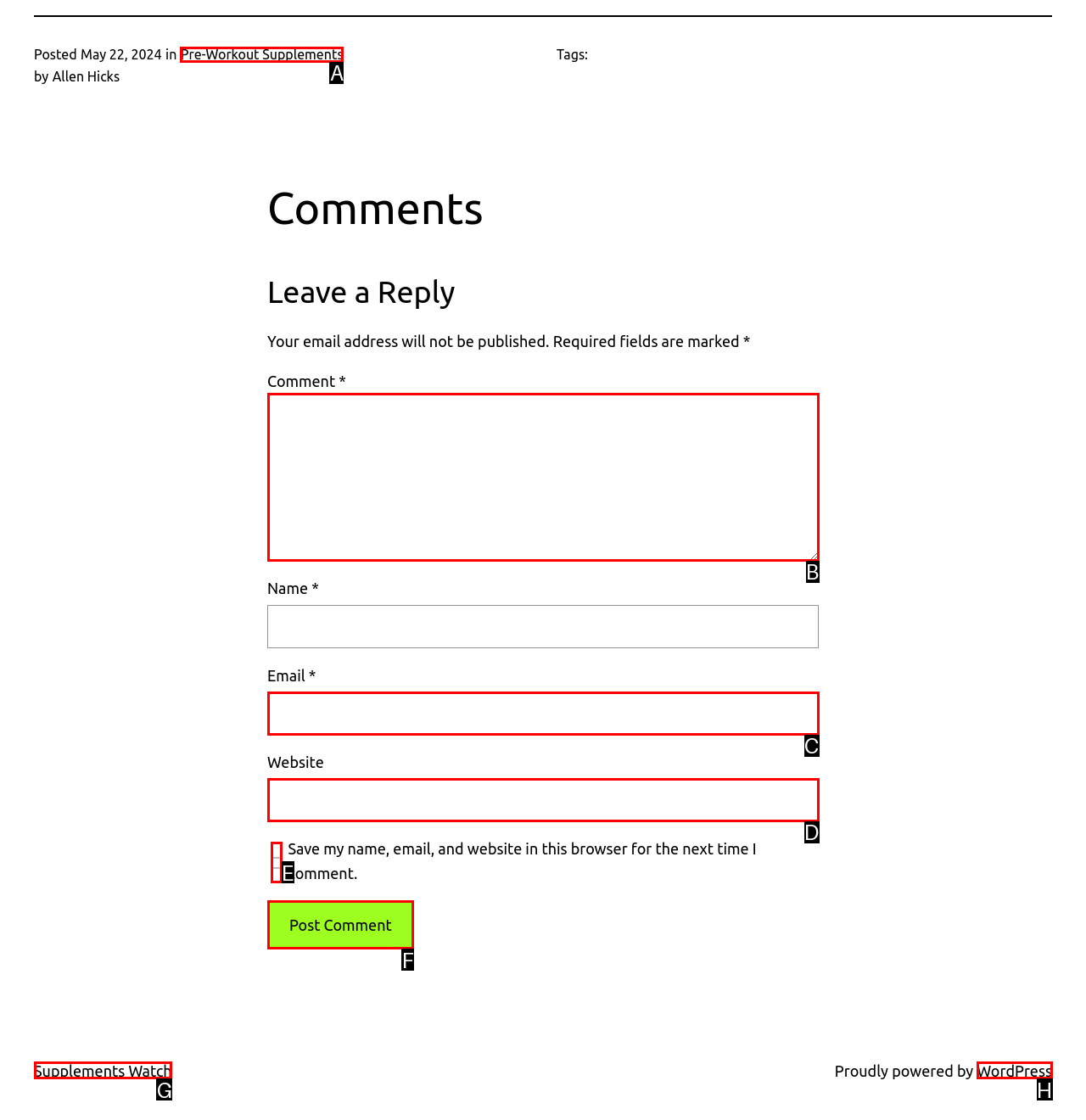Match the option to the description: parent_node: Website name="url"
State the letter of the correct option from the available choices.

D